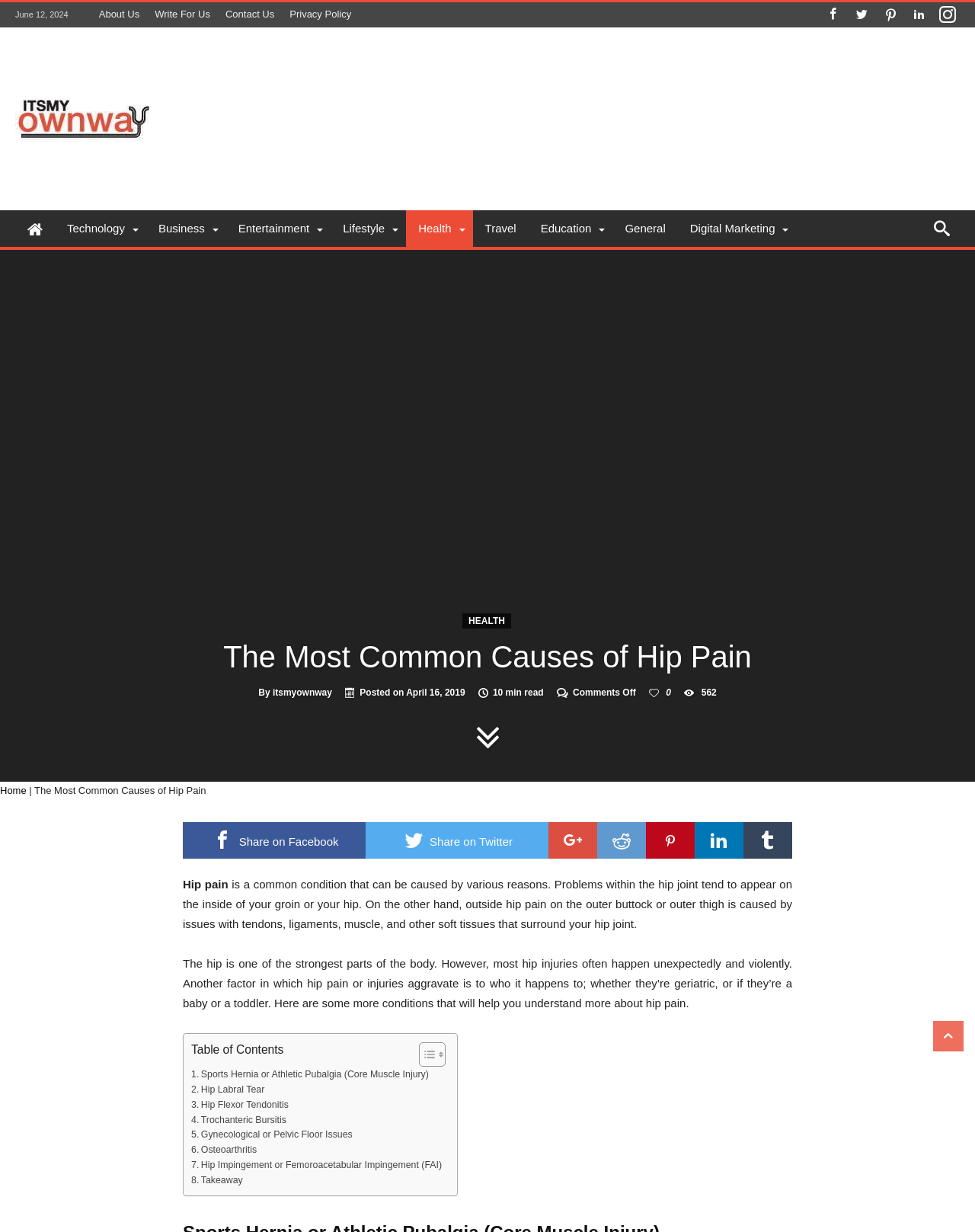What is the estimated reading time of the article?
Please give a well-detailed answer to the question.

I found the estimated reading time of the article by looking at the '10 min read' indicator, which is located below the author's name and above the 'Posted on' section. This suggests that the article can be read in approximately 10 minutes.